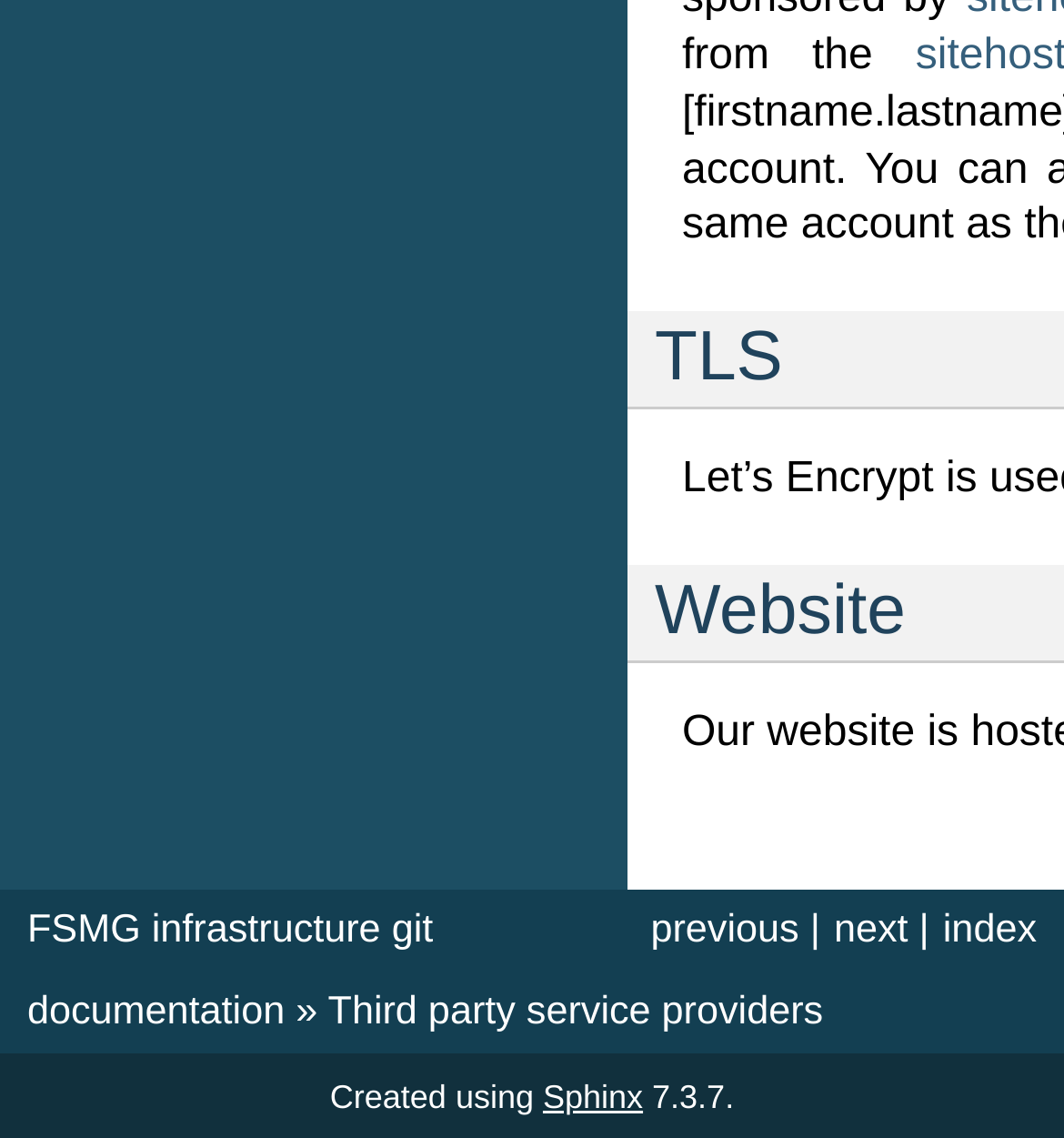How many navigation links are there?
Please provide a comprehensive answer based on the visual information in the image.

I counted the number of links under the 'navigation' element, which are 'index', 'next', 'previous', 'FSMG infrastructure git documentation', and 'Third party service providers'.